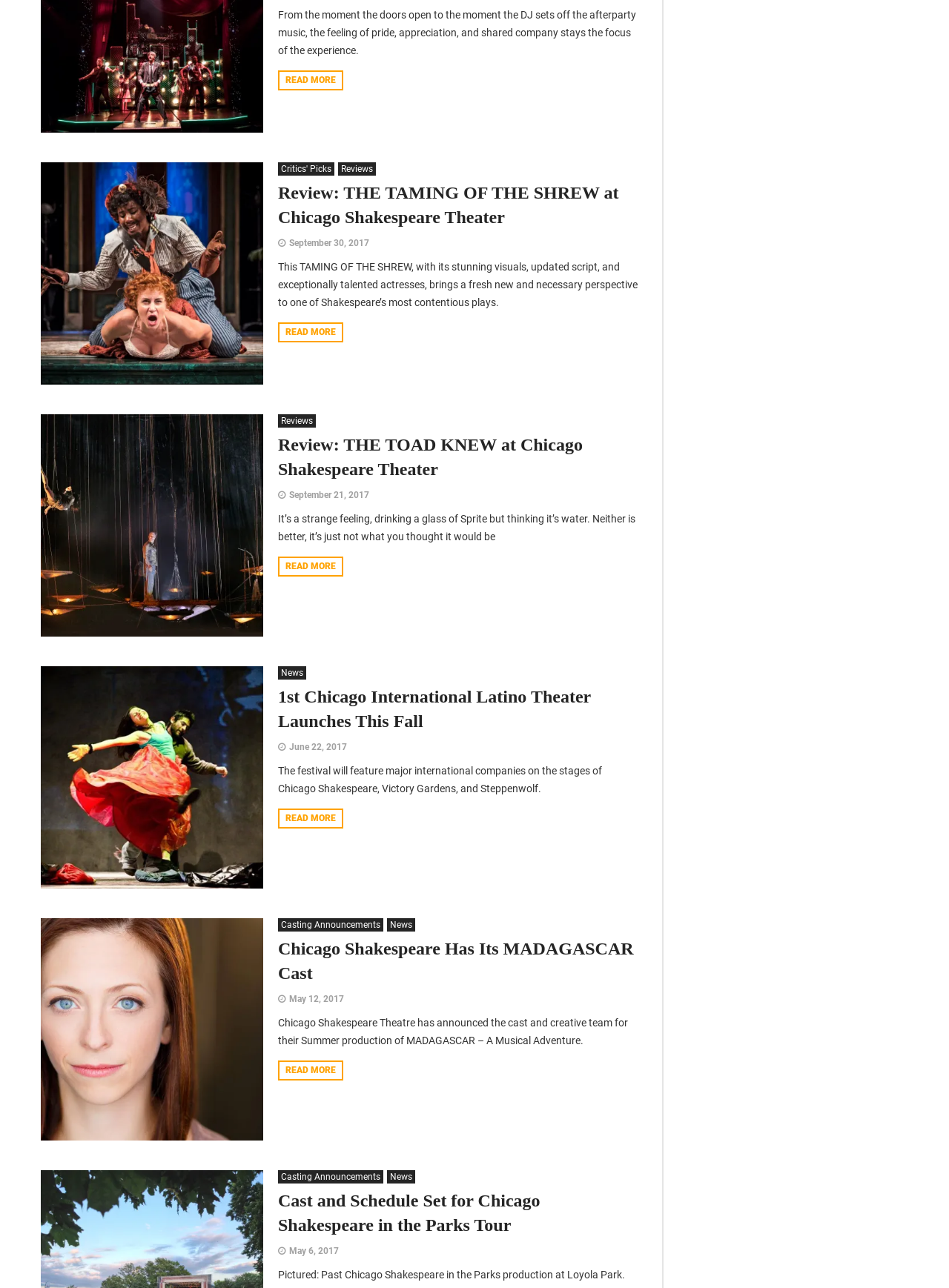Find the bounding box coordinates of the clickable region needed to perform the following instruction: "Check out Critics' Picks". The coordinates should be provided as four float numbers between 0 and 1, i.e., [left, top, right, bottom].

[0.293, 0.126, 0.352, 0.136]